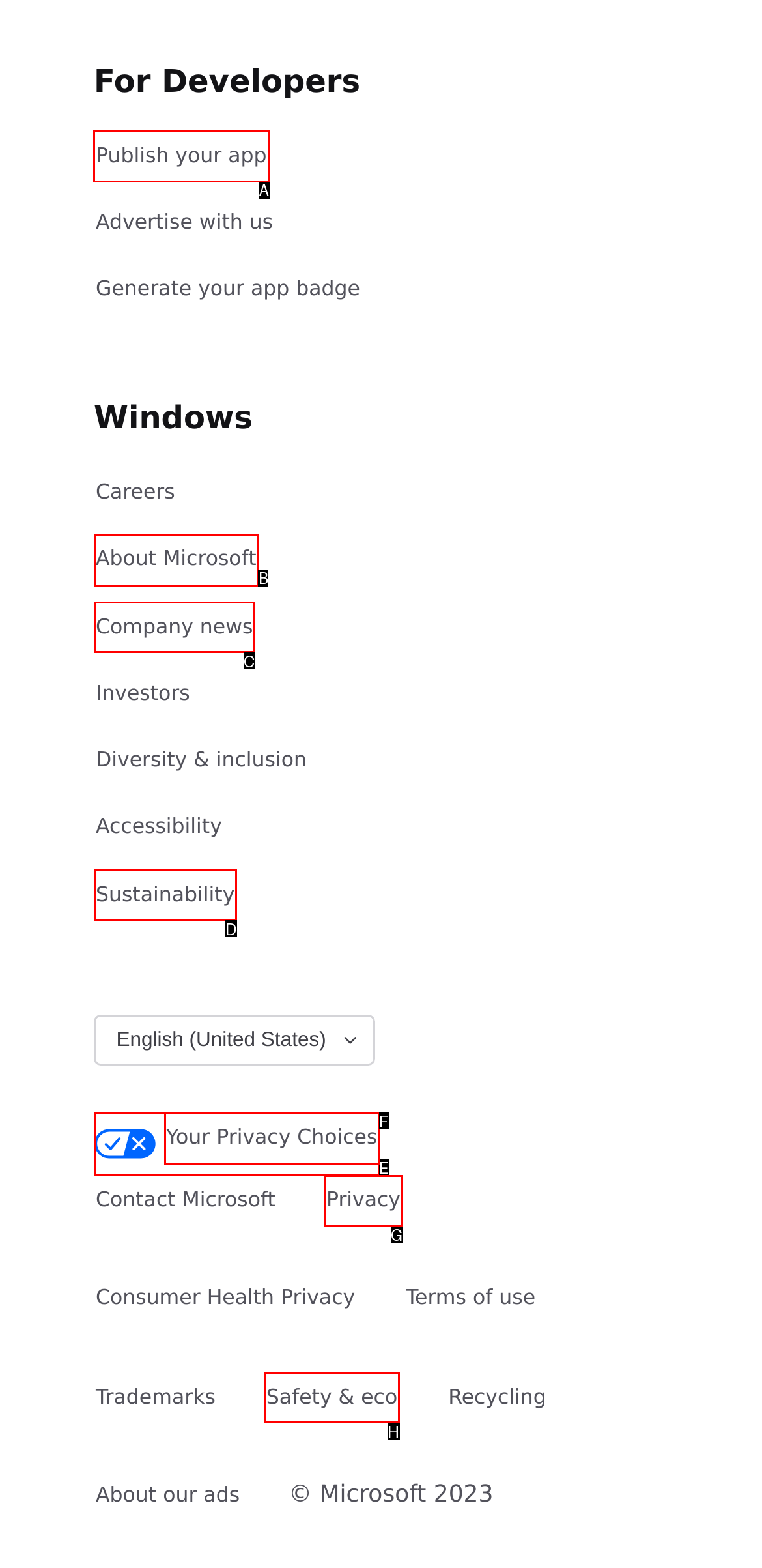Identify the HTML element I need to click to complete this task: Click on 'Publish your app' Provide the option's letter from the available choices.

A